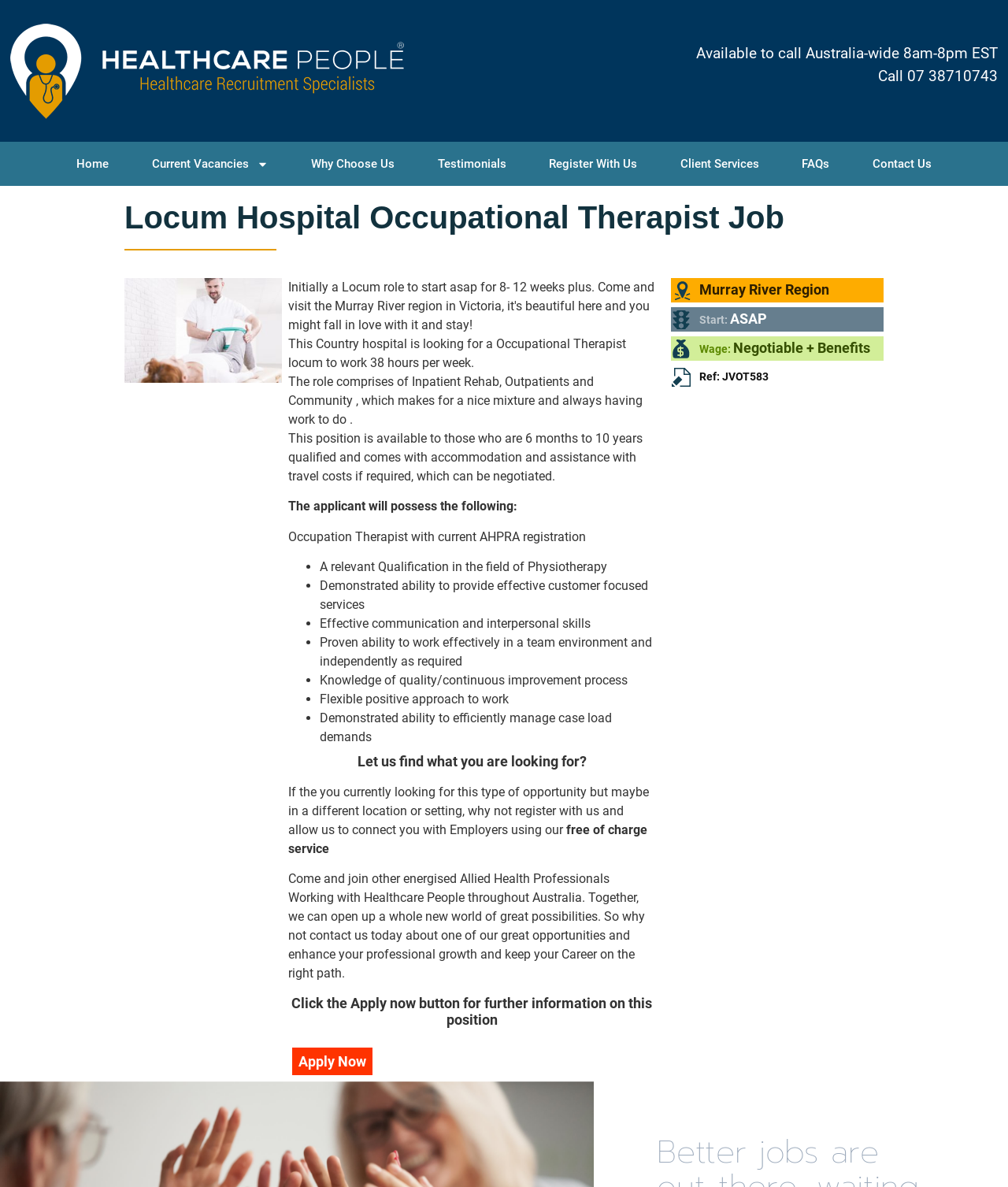Bounding box coordinates are specified in the format (top-left x, top-left y, bottom-right x, bottom-right y). All values are floating point numbers bounded between 0 and 1. Please provide the bounding box coordinate of the region this sentence describes: Testimonials

[0.413, 0.119, 0.523, 0.157]